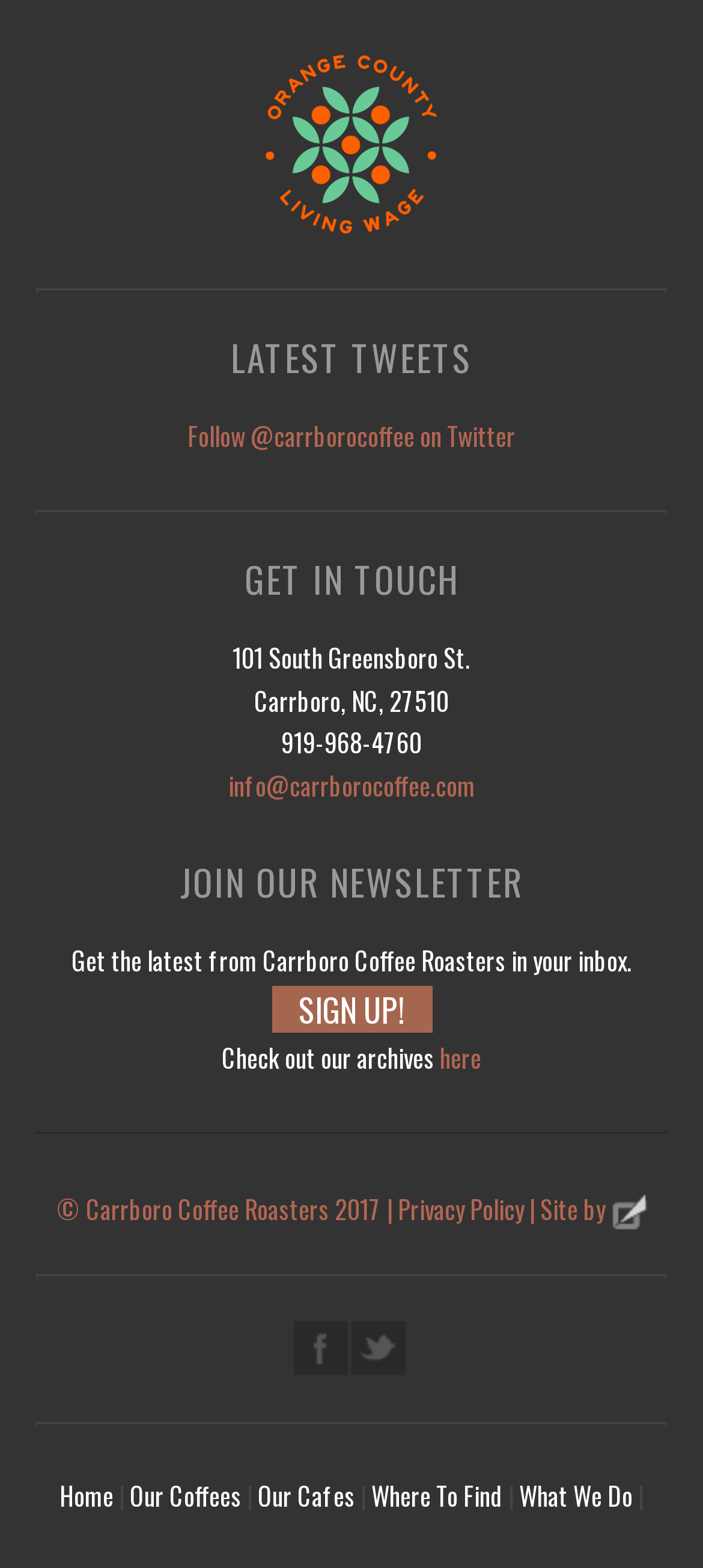Please indicate the bounding box coordinates of the element's region to be clicked to achieve the instruction: "Go to the Home page". Provide the coordinates as four float numbers between 0 and 1, i.e., [left, top, right, bottom].

[0.085, 0.941, 0.177, 0.966]